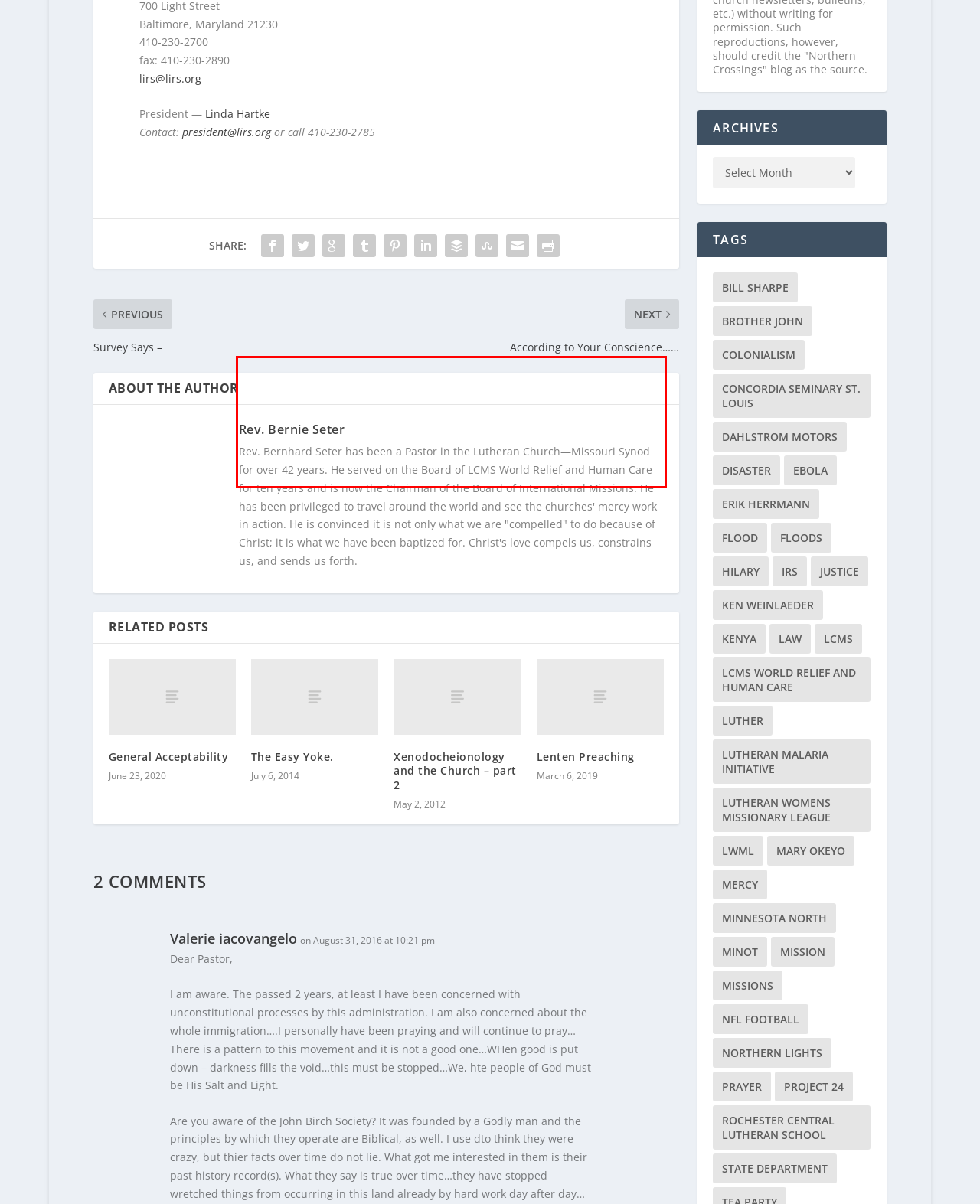Given a screenshot of a webpage with a red bounding box, please identify and retrieve the text inside the red rectangle.

Rev. Bernhard Seter has been a Pastor in the Lutheran Church—Missouri Synod for over 42 years. He served on the Board of LCMS World Relief and Human Care for ten years and is now the Chairman of the Board of International Missions. He has been privileged to travel around the world and see the churches' mercy work in action. He is convinced it is not only what we are "compelled" to do because of Christ; it is what we have been baptized for. Christ's love compels us, constrains us, and sends us forth.